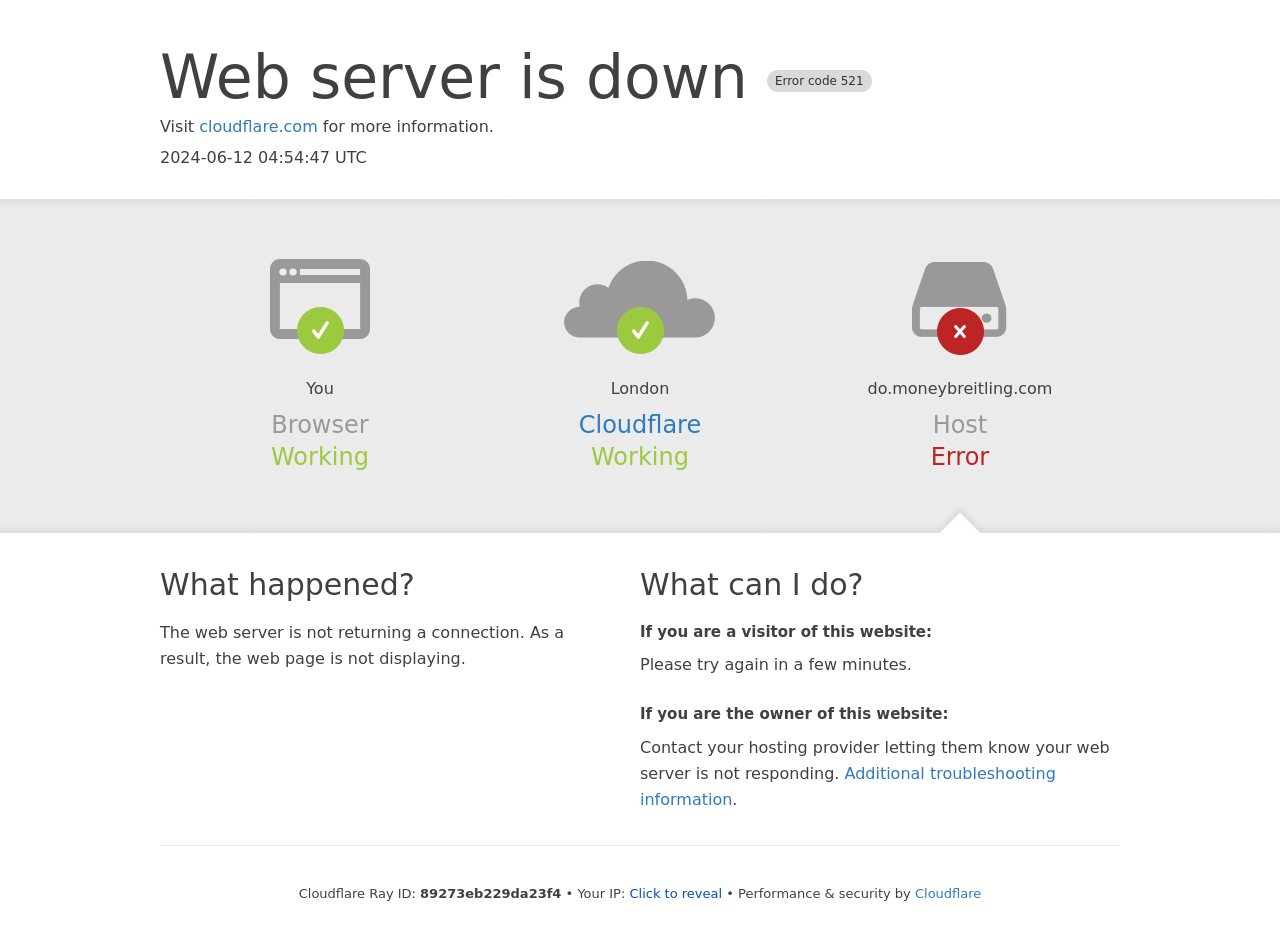Given the following UI element description: "Click to reveal", find the bounding box coordinates in the webpage screenshot.

[0.492, 0.945, 0.564, 0.961]